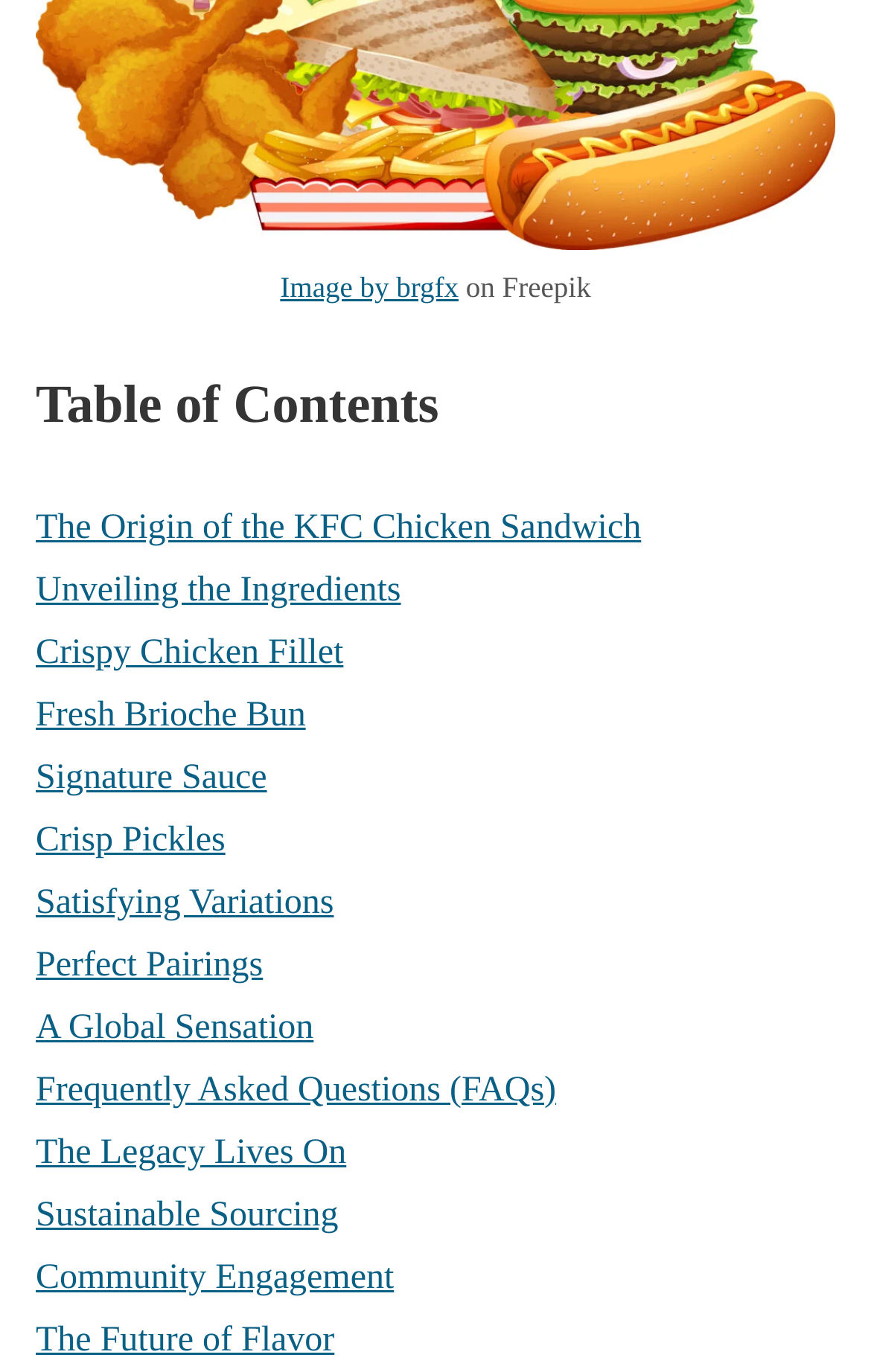Identify the bounding box coordinates of the section to be clicked to complete the task described by the following instruction: "Explore perfect pairings". The coordinates should be four float numbers between 0 and 1, formatted as [left, top, right, bottom].

[0.041, 0.689, 0.302, 0.717]